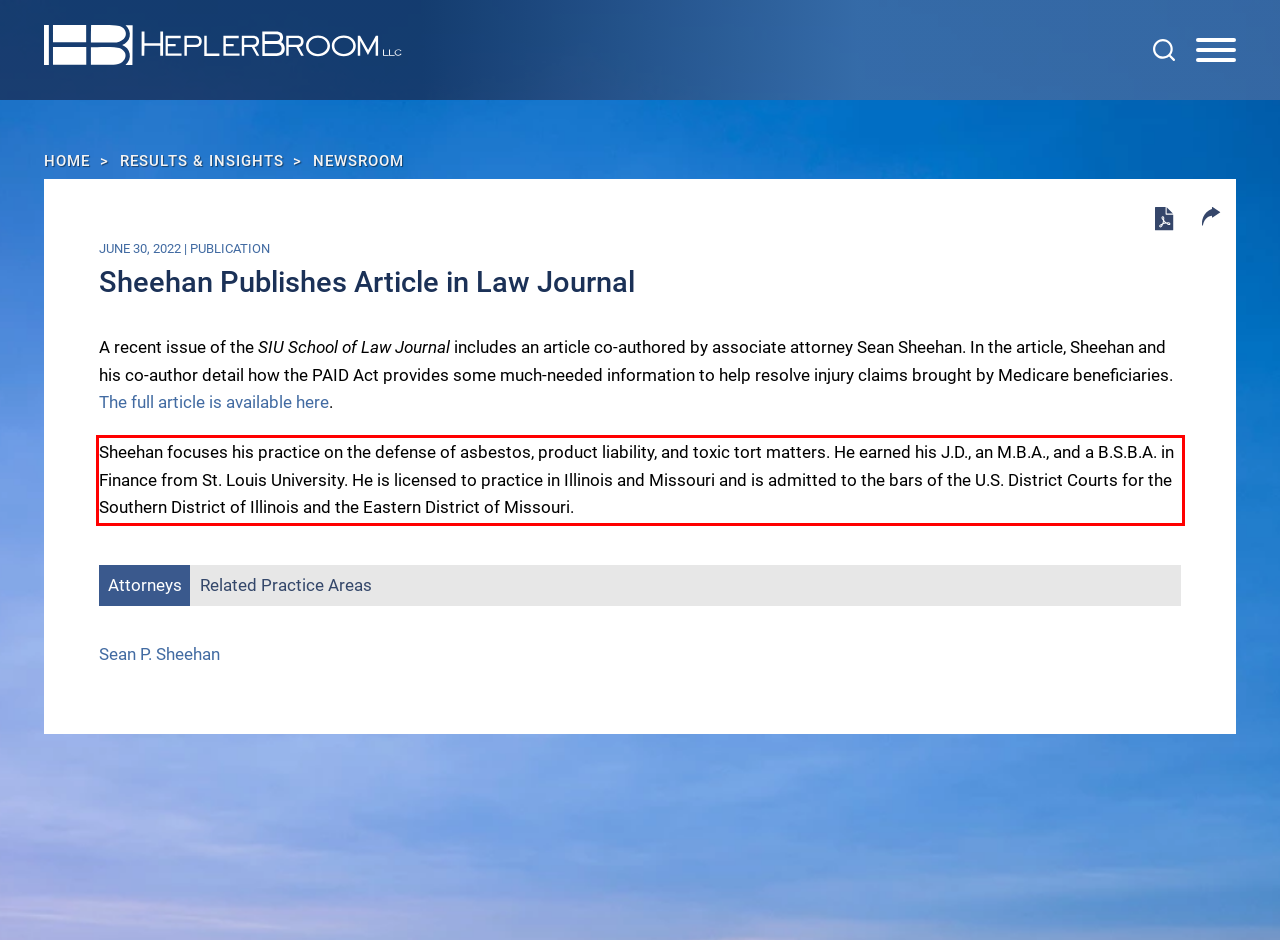From the screenshot of the webpage, locate the red bounding box and extract the text contained within that area.

Sheehan focuses his practice on the defense of asbestos, product liability, and toxic tort matters. He earned his J.D., an M.B.A., and a B.S.B.A. in Finance from St. Louis University. He is licensed to practice in Illinois and Missouri and is admitted to the bars of the U.S. District Courts for the Southern District of Illinois and the Eastern District of Missouri.